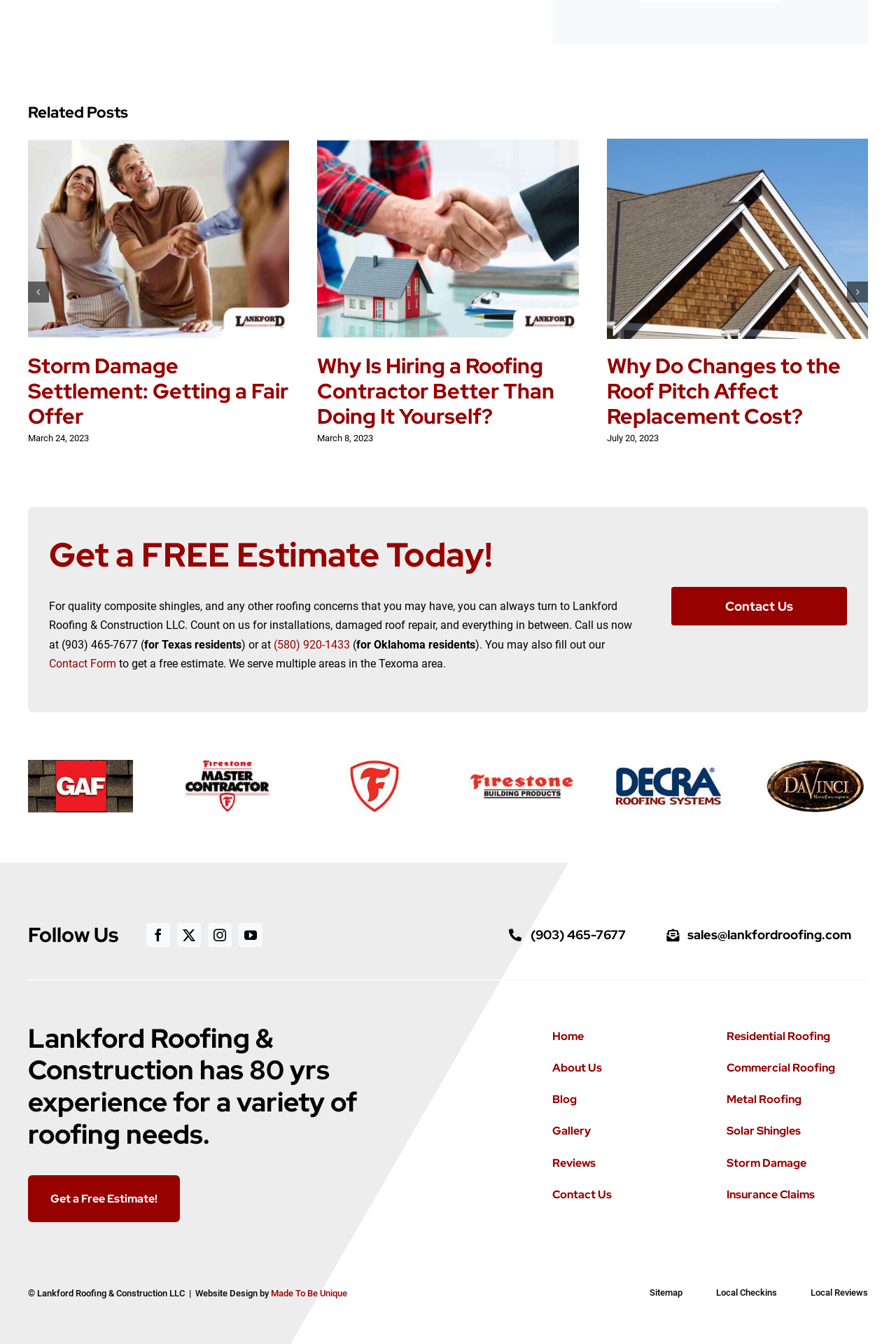Respond to the question below with a single word or phrase:
What is the company's phone number for Texas residents?

(903) 465-7677